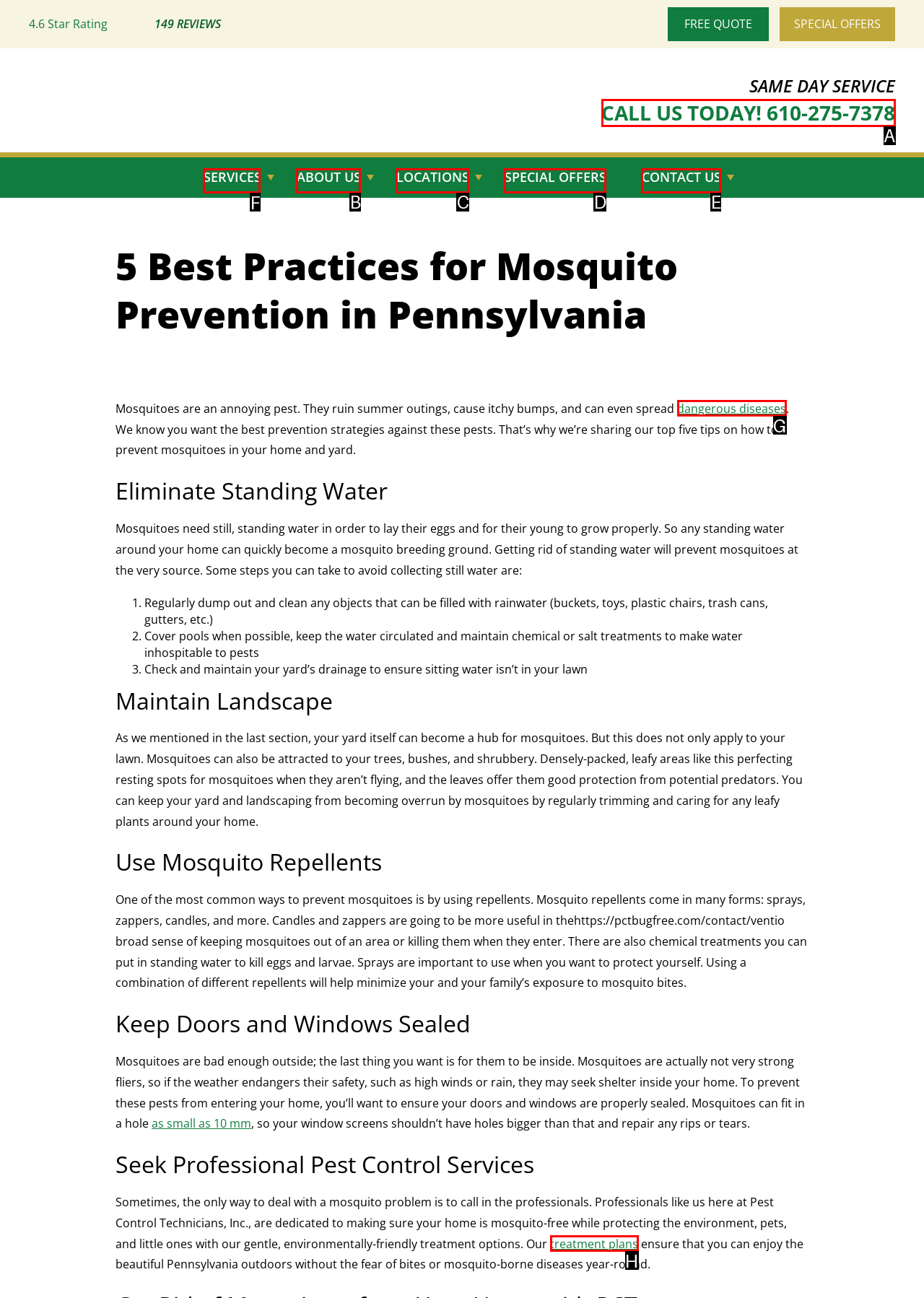Provide the letter of the HTML element that you need to click on to perform the task: Contact us.
Answer with the letter corresponding to the correct option.

None